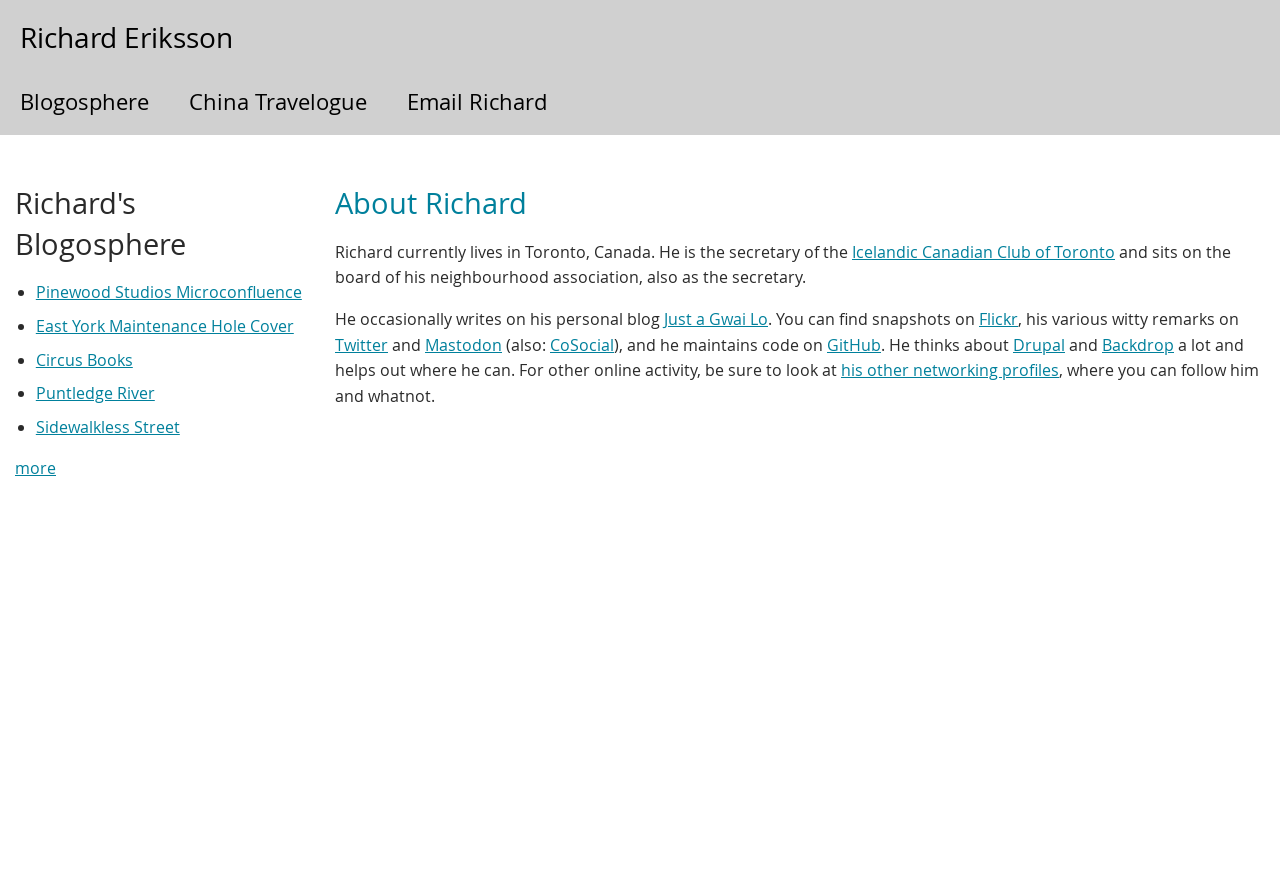Provide the bounding box coordinates of the area you need to click to execute the following instruction: "View Richard's photos on Flickr".

[0.765, 0.353, 0.795, 0.378]